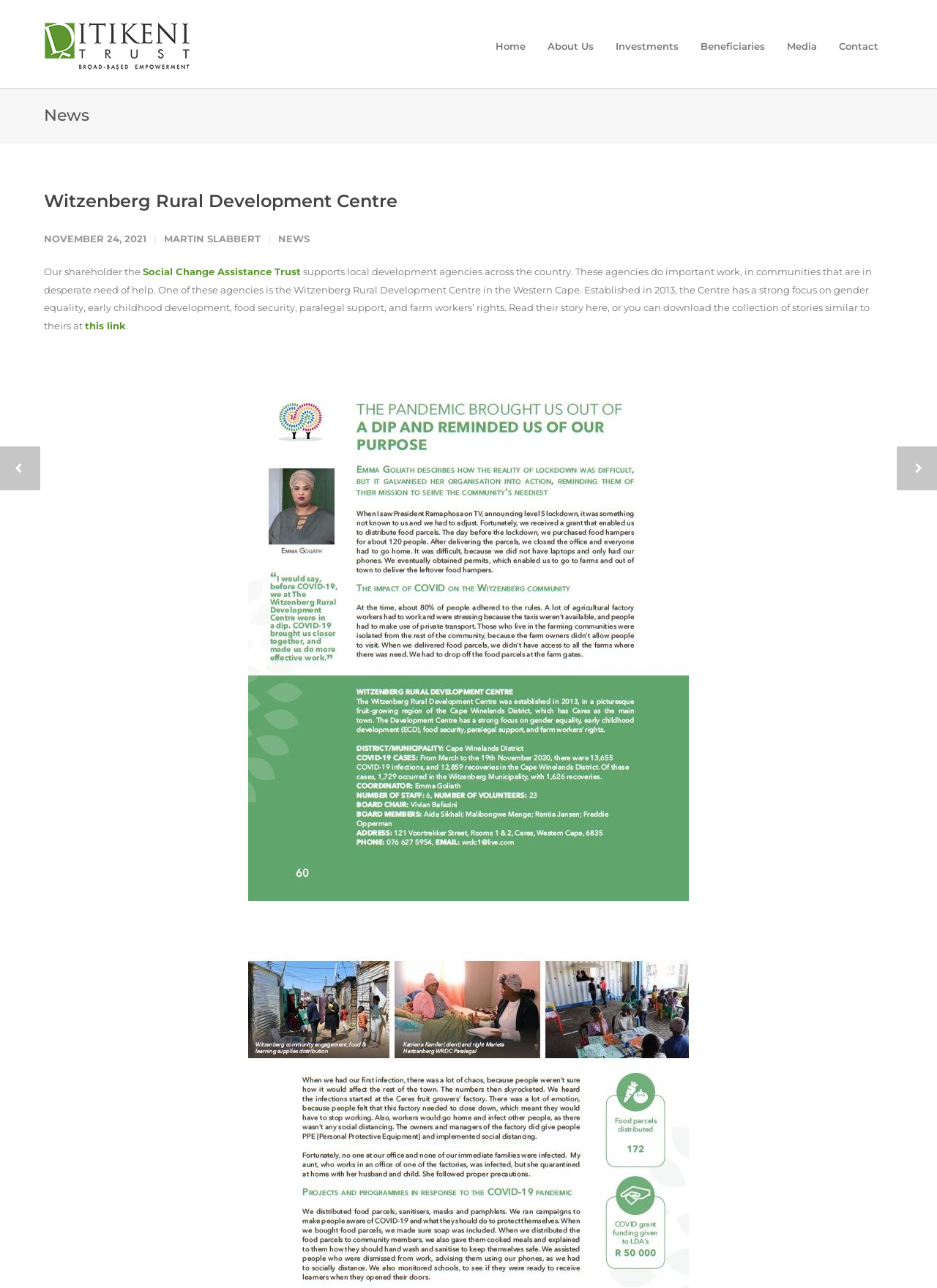What is the headline of the webpage?

Witzenberg Rural Development Centre